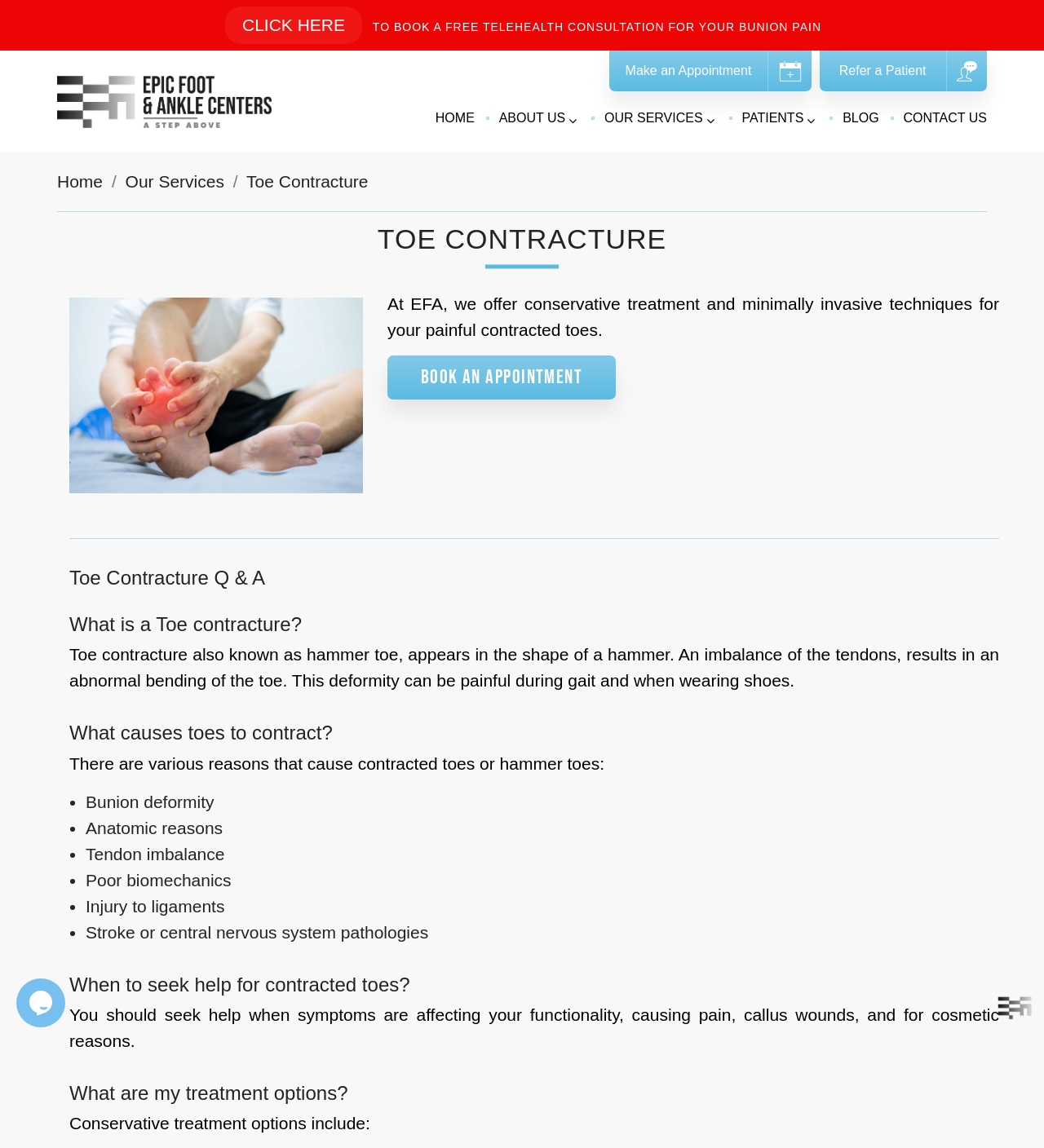Determine the bounding box coordinates of the element's region needed to click to follow the instruction: "Learn more about toe contracture". Provide these coordinates as four float numbers between 0 and 1, formatted as [left, top, right, bottom].

[0.236, 0.15, 0.353, 0.166]